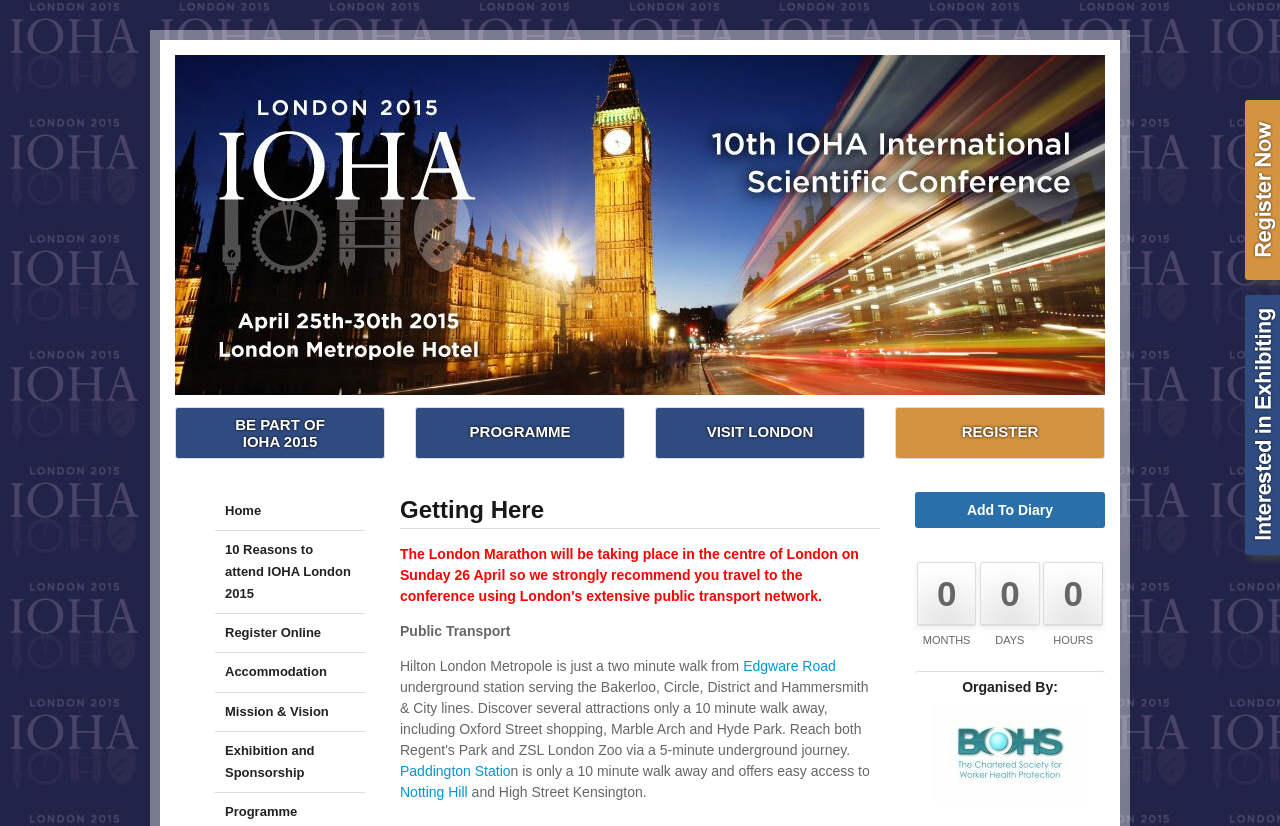How many links are there in the main navigation menu?
Based on the visual, give a brief answer using one word or a short phrase.

5